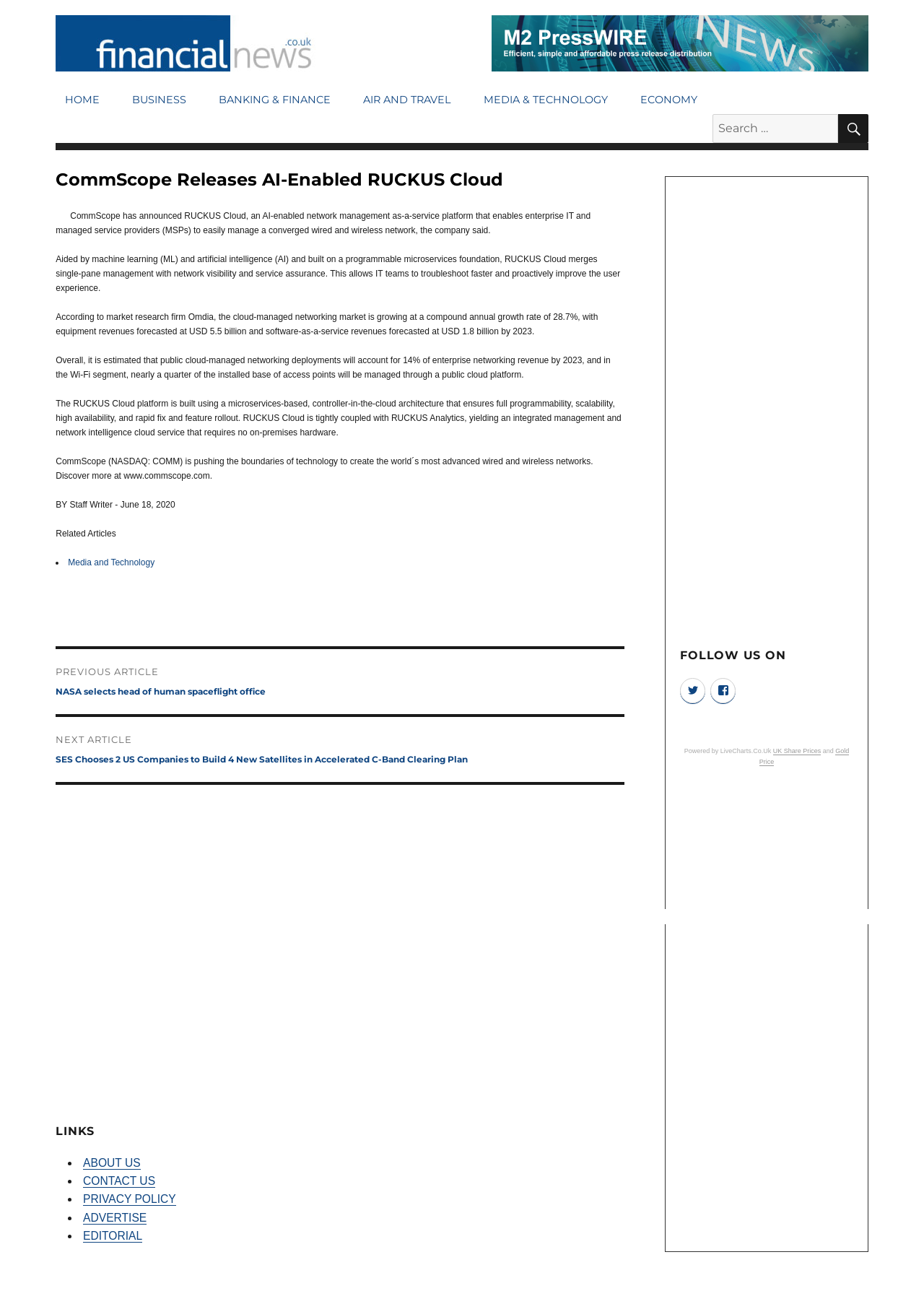Please predict the bounding box coordinates of the element's region where a click is necessary to complete the following instruction: "Read about CommScope". The coordinates should be represented by four float numbers between 0 and 1, i.e., [left, top, right, bottom].

[0.06, 0.131, 0.676, 0.148]